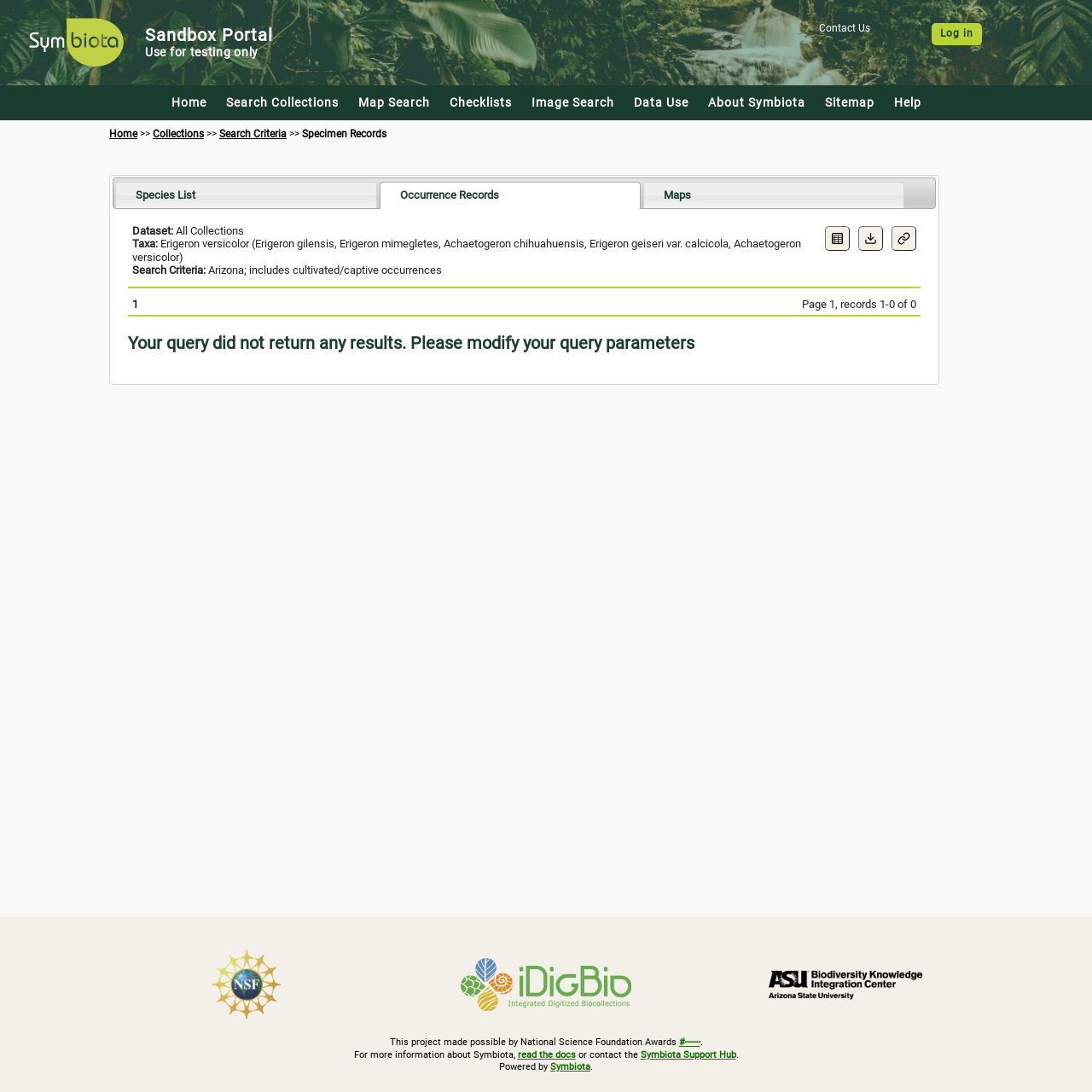Find the bounding box coordinates of the element I should click to carry out the following instruction: "Click the 'Table Display' button".

[0.755, 0.207, 0.778, 0.23]